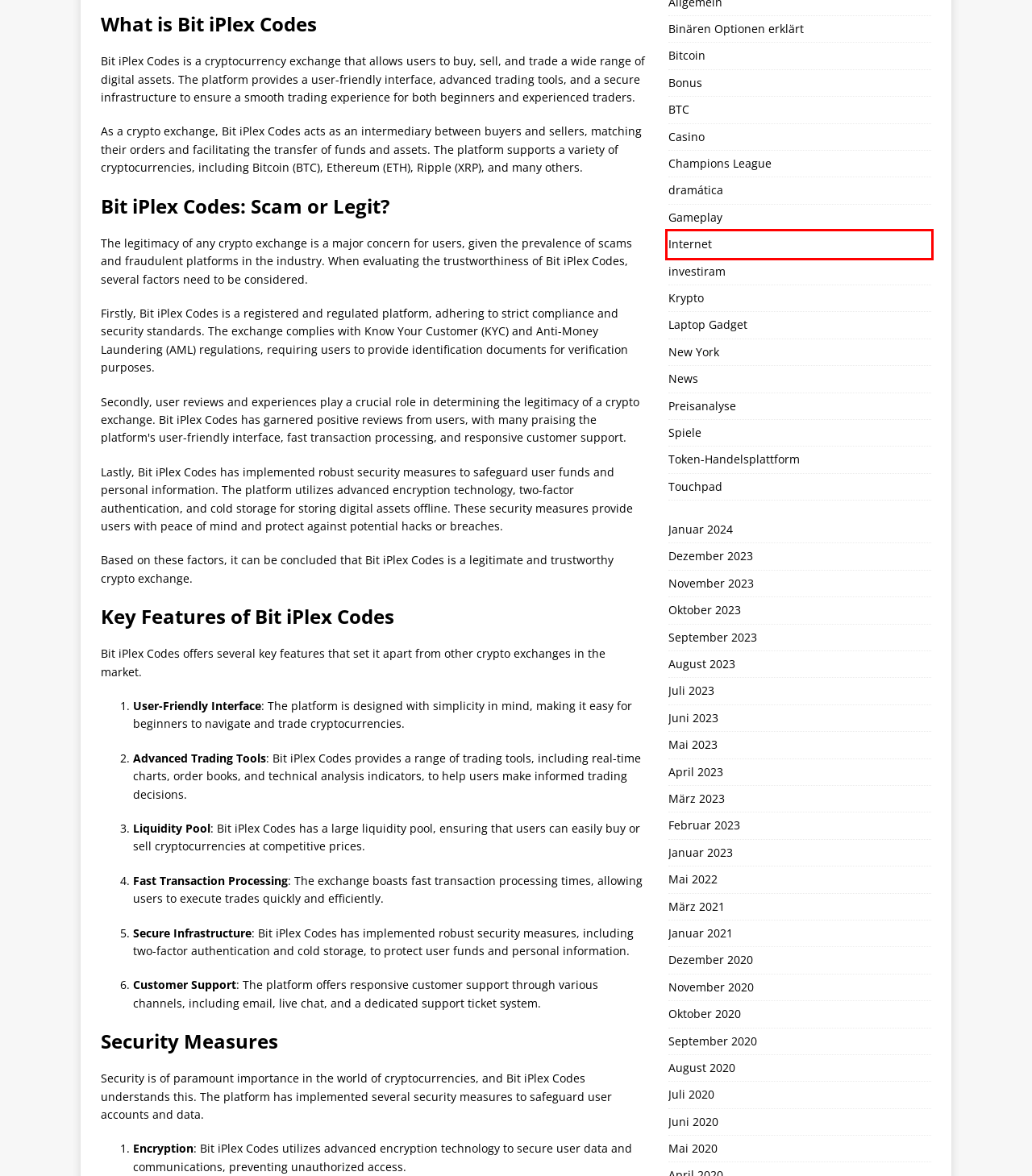Examine the screenshot of a webpage featuring a red bounding box and identify the best matching webpage description for the new page that results from clicking the element within the box. Here are the options:
A. September 2020 – Owenink
B. Januar 2023 – Owenink
C. Internet – Owenink
D. Juni 2020 – Owenink
E. Oktober 2020 – Owenink
F. Juli 2020 – Owenink
G. dramática – Owenink
H. Oktober 2023 – Owenink

C